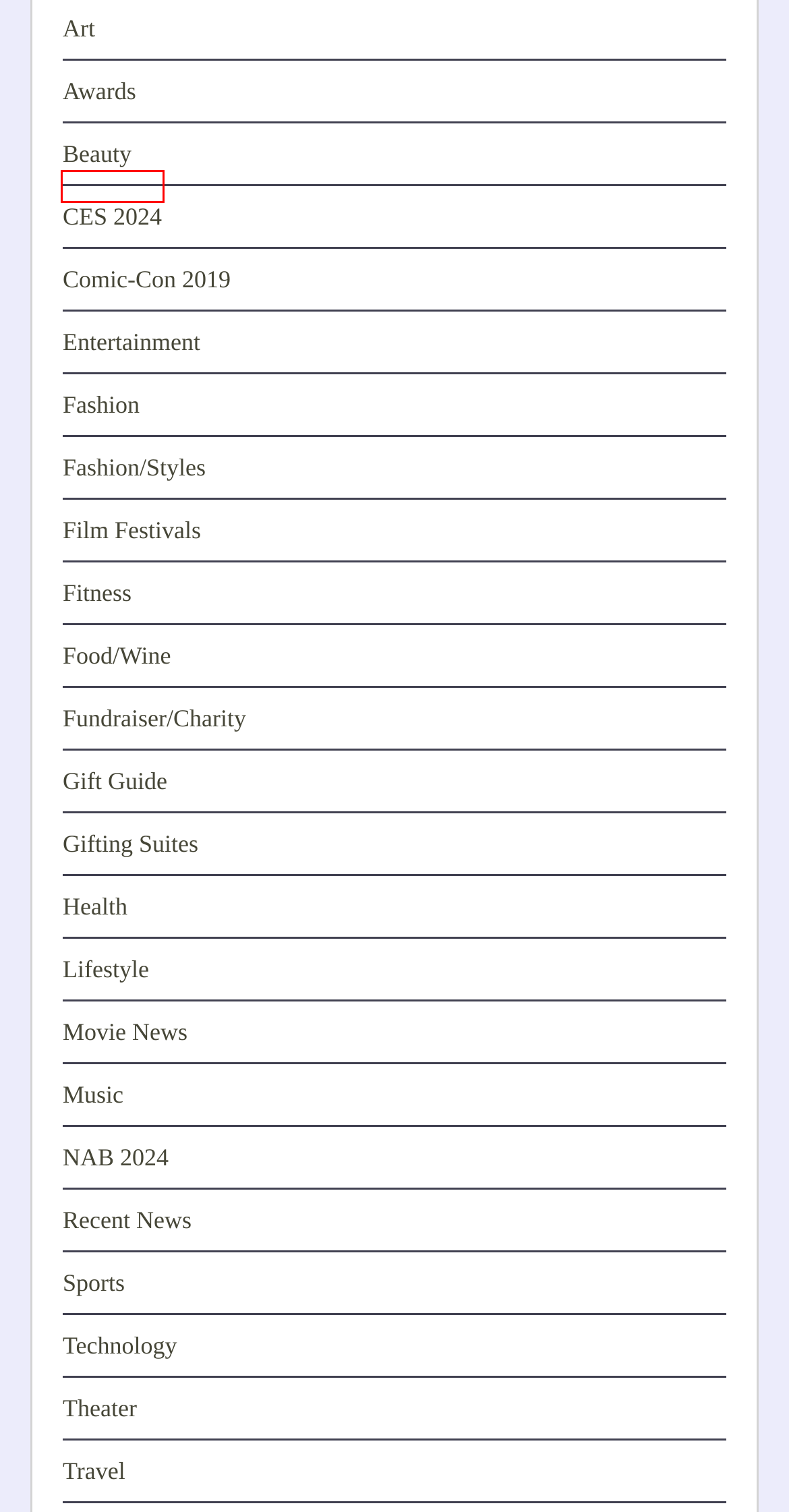Analyze the screenshot of a webpage with a red bounding box and select the webpage description that most accurately describes the new page resulting from clicking the element inside the red box. Here are the candidates:
A. Music – Entertainment Hollywood
B. Food/Wine – Entertainment Hollywood
C. CES 2024 – Entertainment Hollywood
D. Lifestyle – Entertainment Hollywood
E. Fitness – Entertainment Hollywood
F. Fundraiser/Charity – Entertainment Hollywood
G. Fashion – Entertainment Hollywood
H. Entertainment – Entertainment Hollywood

C